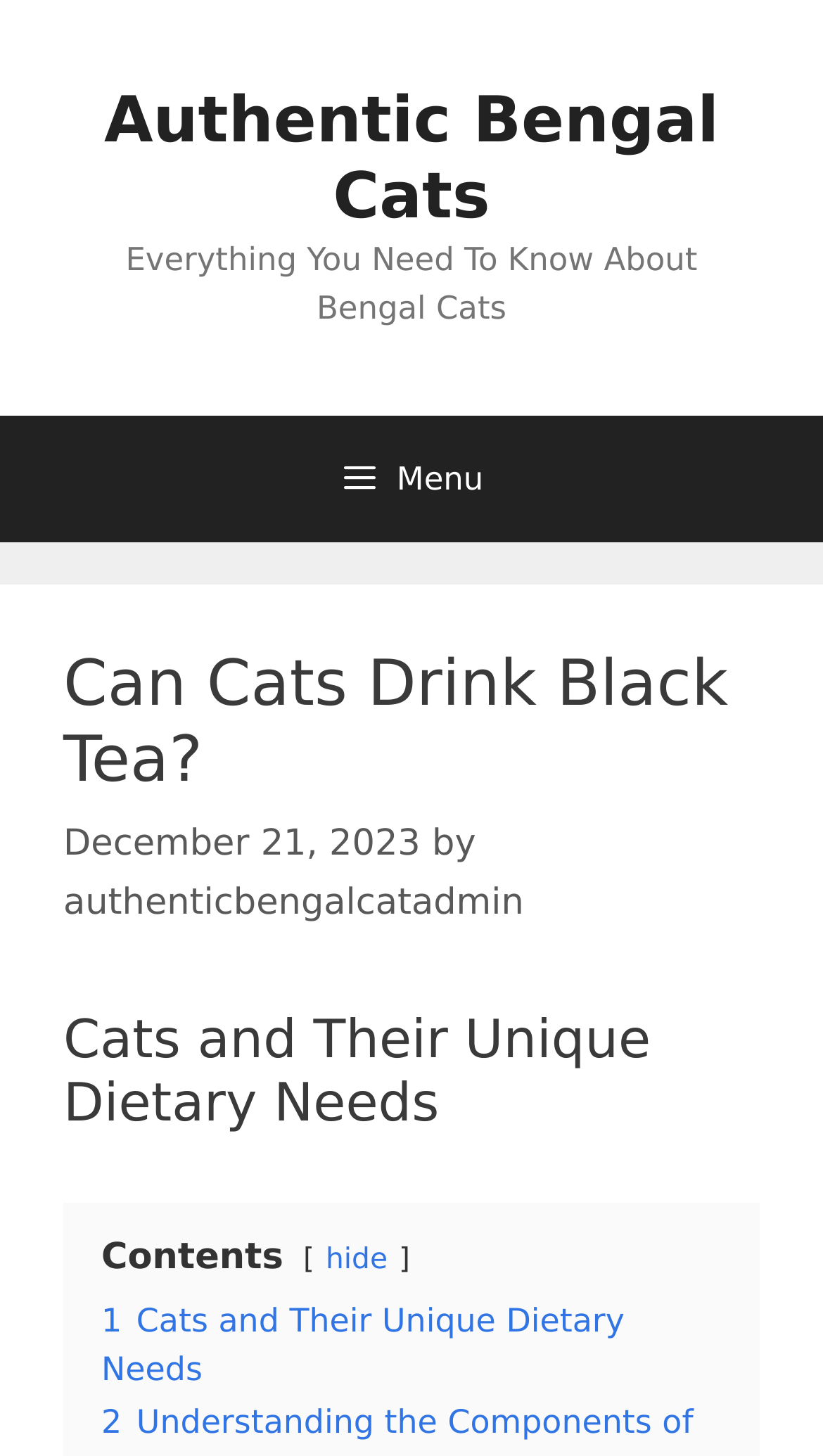Who is the author of the current article?
Using the information from the image, answer the question thoroughly.

I determined the author of the current article by looking at the link element that contains the text 'authenticbengalcatadmin', which is located near the date of the article.